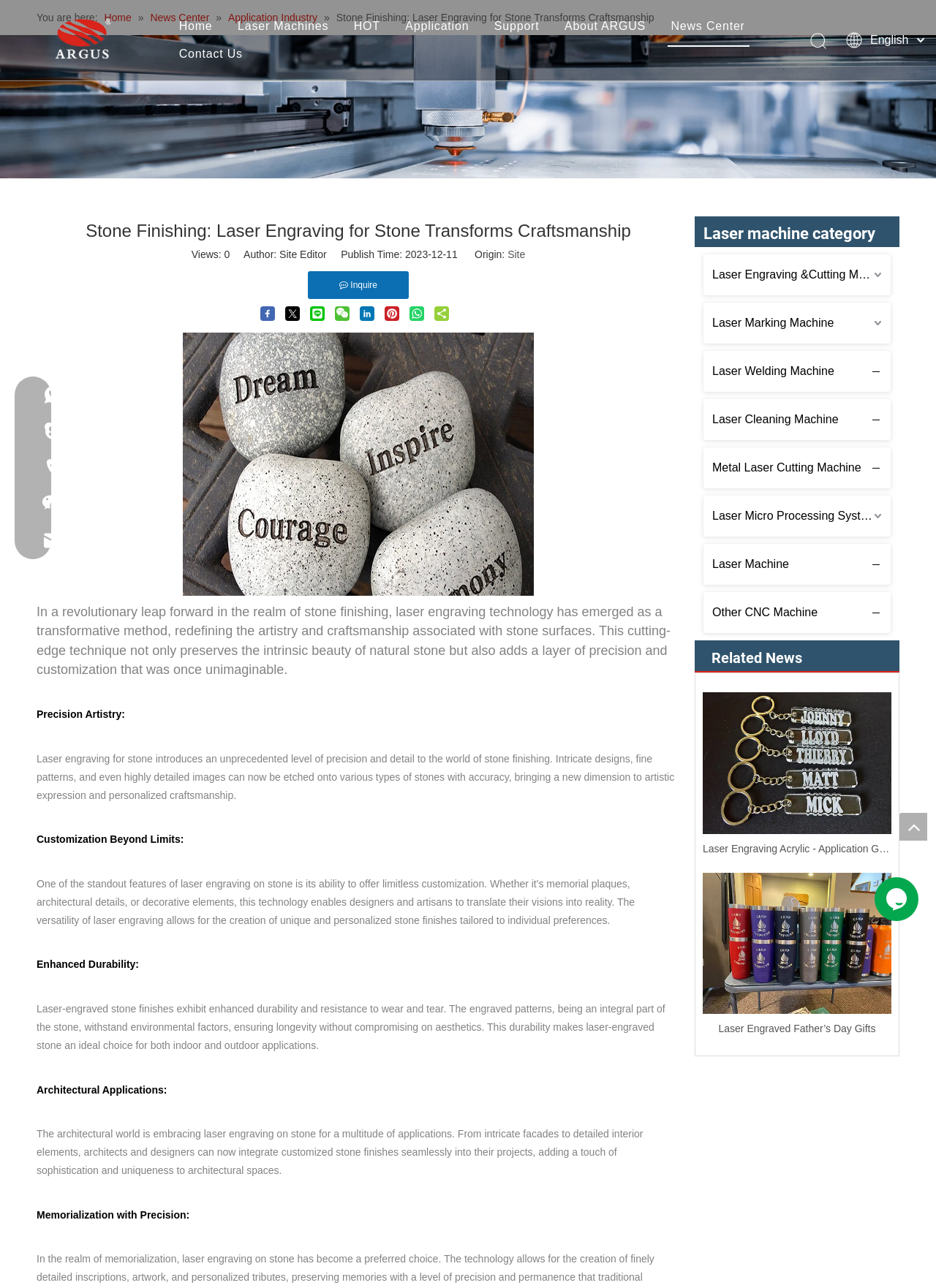How many laser machine categories are listed?
Answer the question with a single word or phrase by looking at the picture.

7